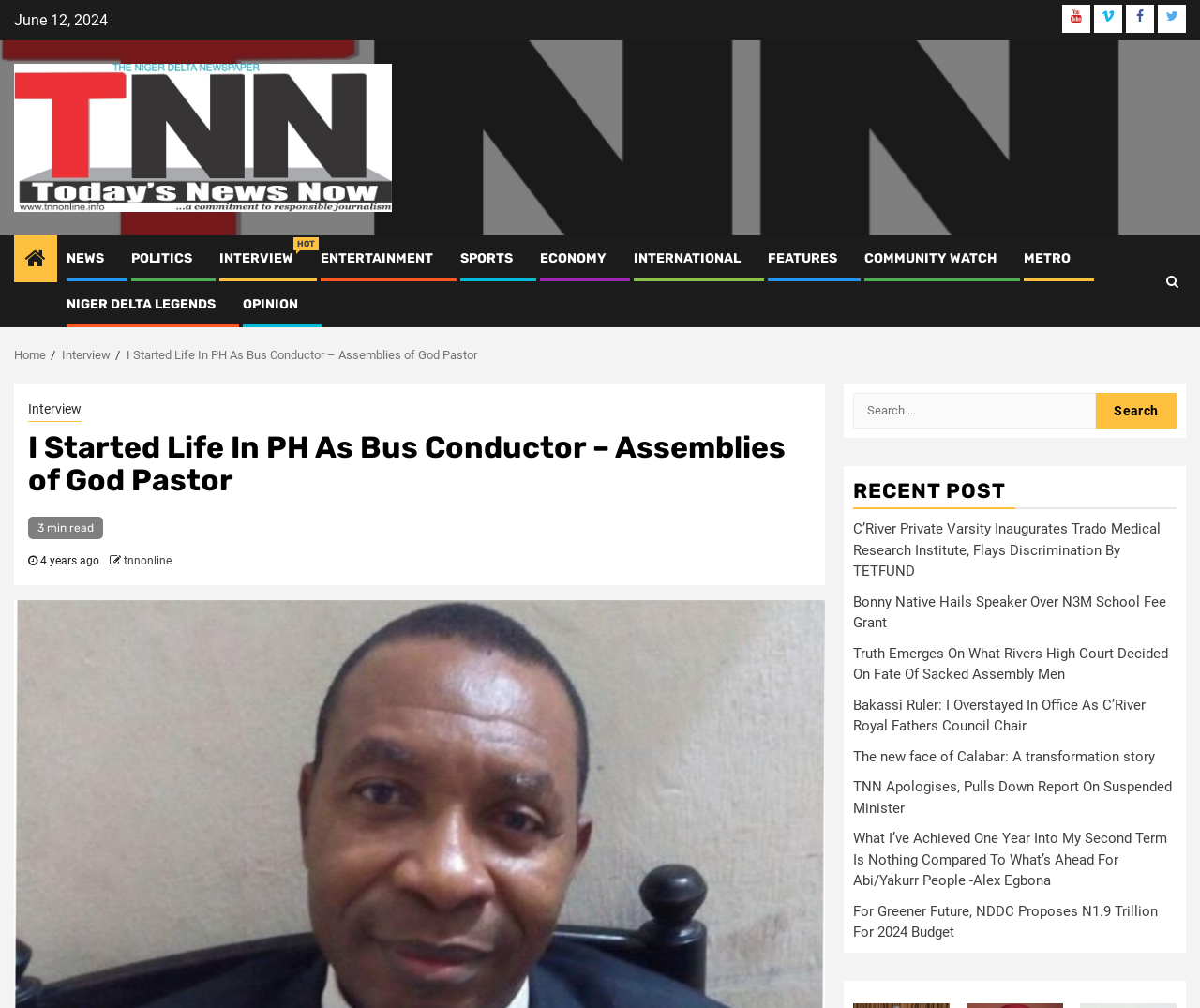Refer to the image and provide an in-depth answer to the question: 
How long does it take to read the article?

I found the reading time of the article by looking at the static text element below the article title, which says '3 min read'.